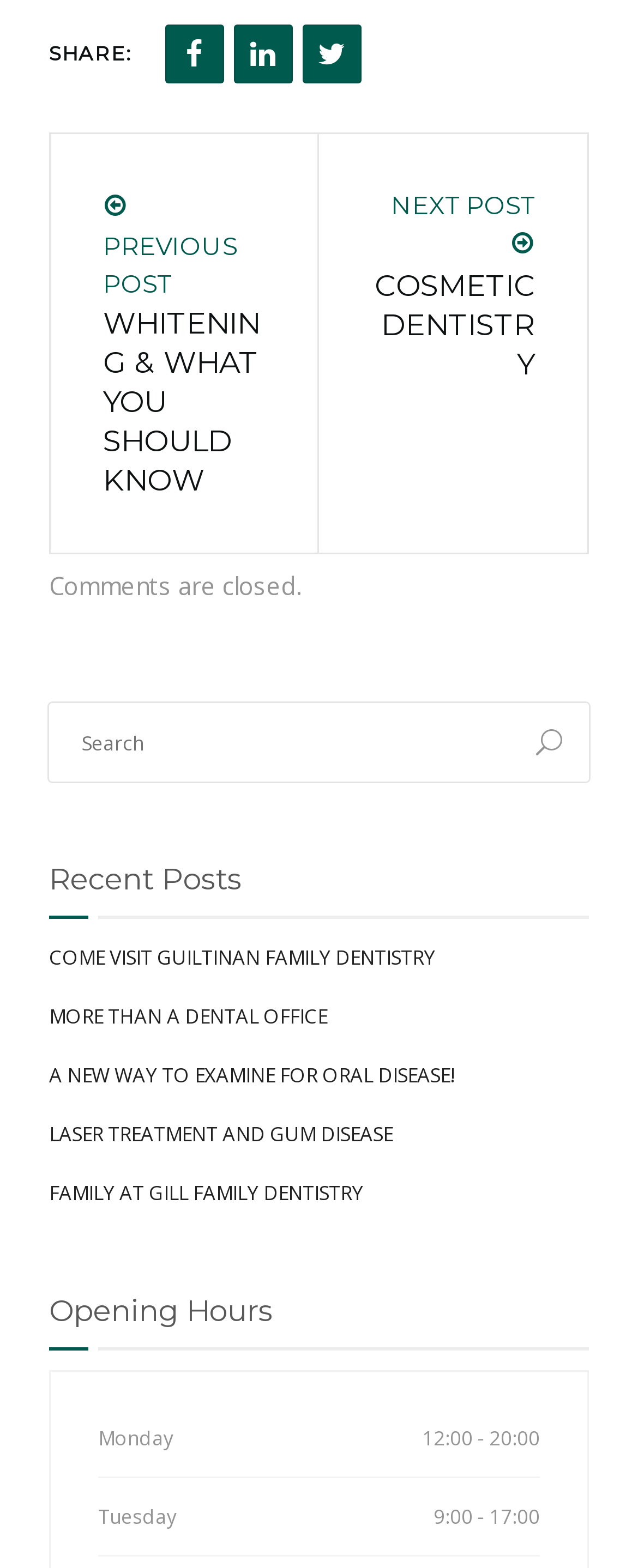Determine the bounding box coordinates for the HTML element described here: "FAMILY AT GILL FAMILY DENTISTRY".

[0.077, 0.752, 0.569, 0.77]